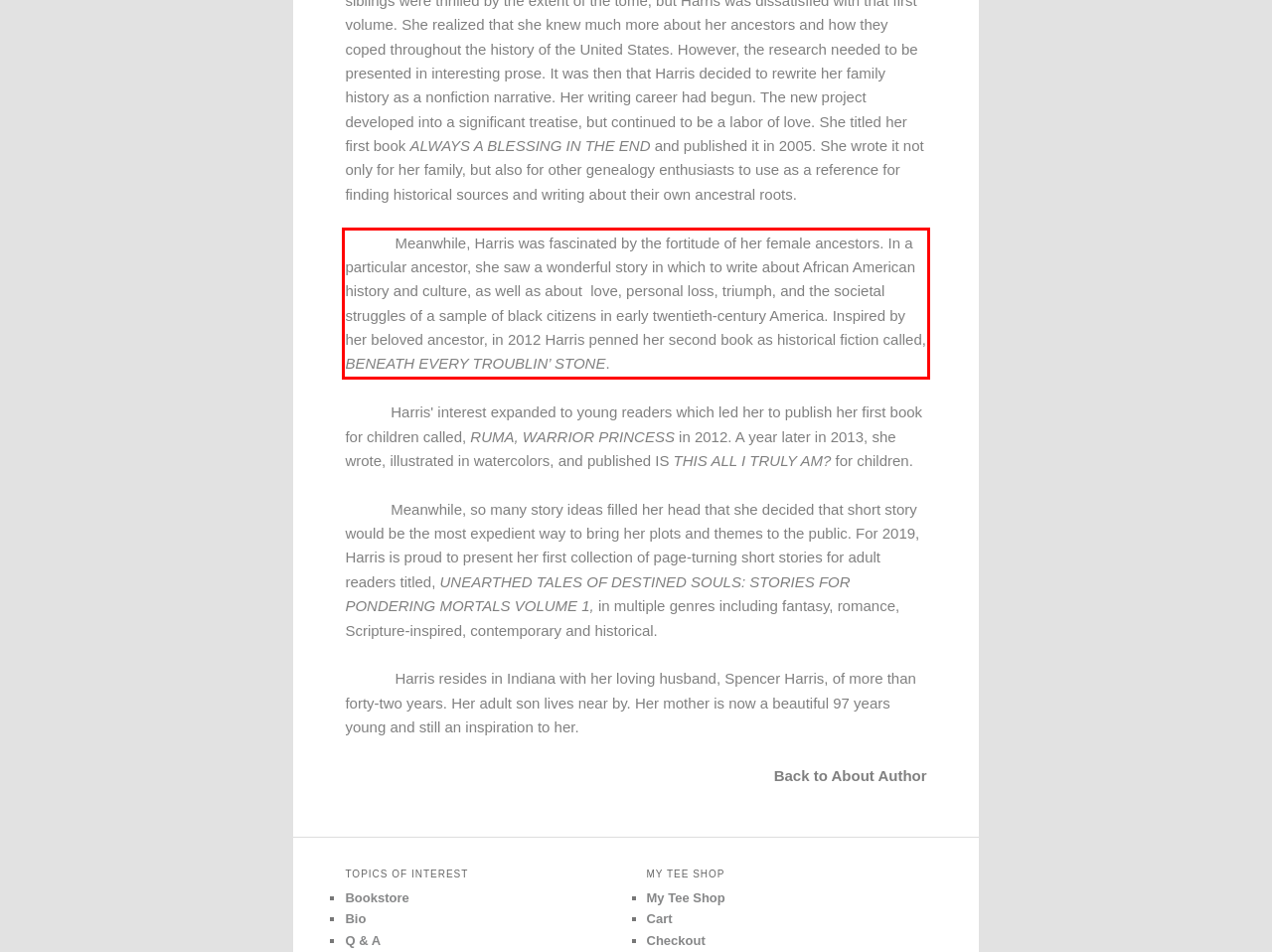Please look at the screenshot provided and find the red bounding box. Extract the text content contained within this bounding box.

Meanwhile, Harris was fascinated by the fortitude of her female ancestors. In a particular ancestor, she saw a wonderful story in which to write about African American history and culture, as well as about love, personal loss, triumph, and the societal struggles of a sample of black citizens in early twentieth-century America. Inspired by her beloved ancestor, in 2012 Harris penned her second book as historical fiction called, BENEATH EVERY TROUBLIN’ STONE.